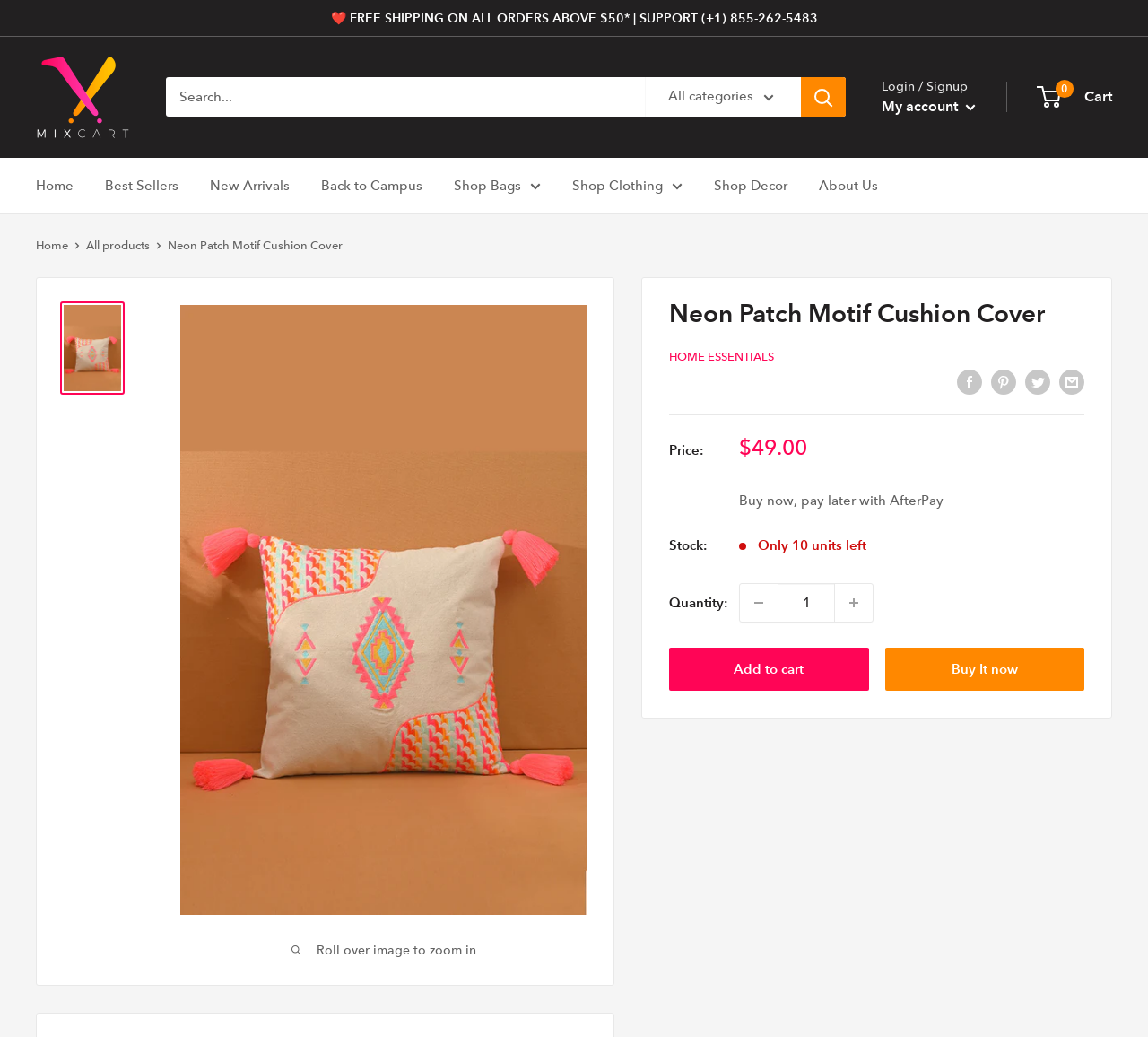What is the function of the button with the text 'Search'?
Based on the visual content, answer with a single word or a brief phrase.

To search for products